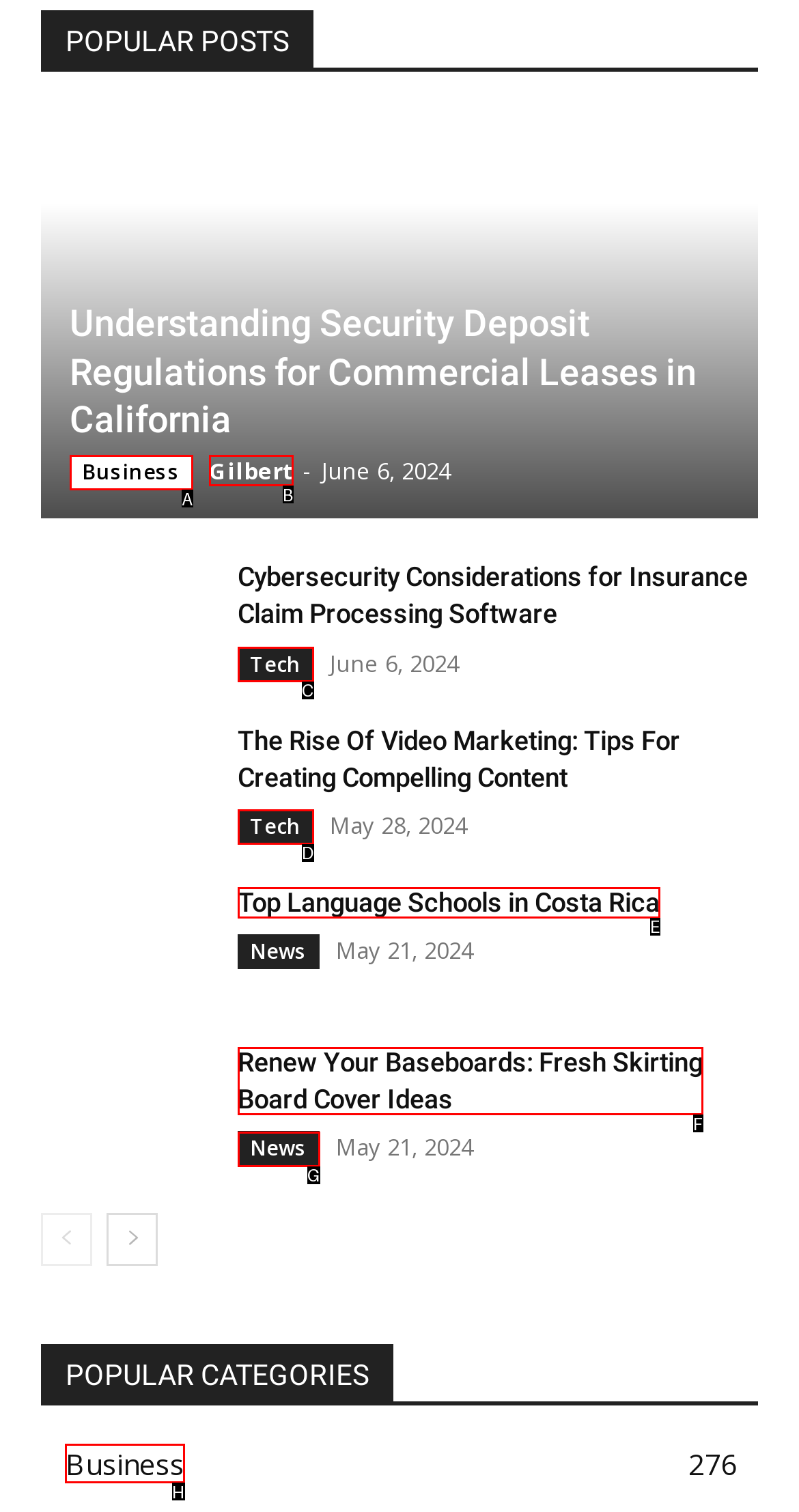From the given options, tell me which letter should be clicked to complete this task: Explore category 'Business'
Answer with the letter only.

H